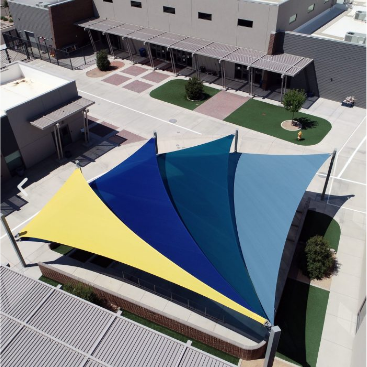Answer briefly with one word or phrase:
What type of building is in the backdrop?

A modern school building